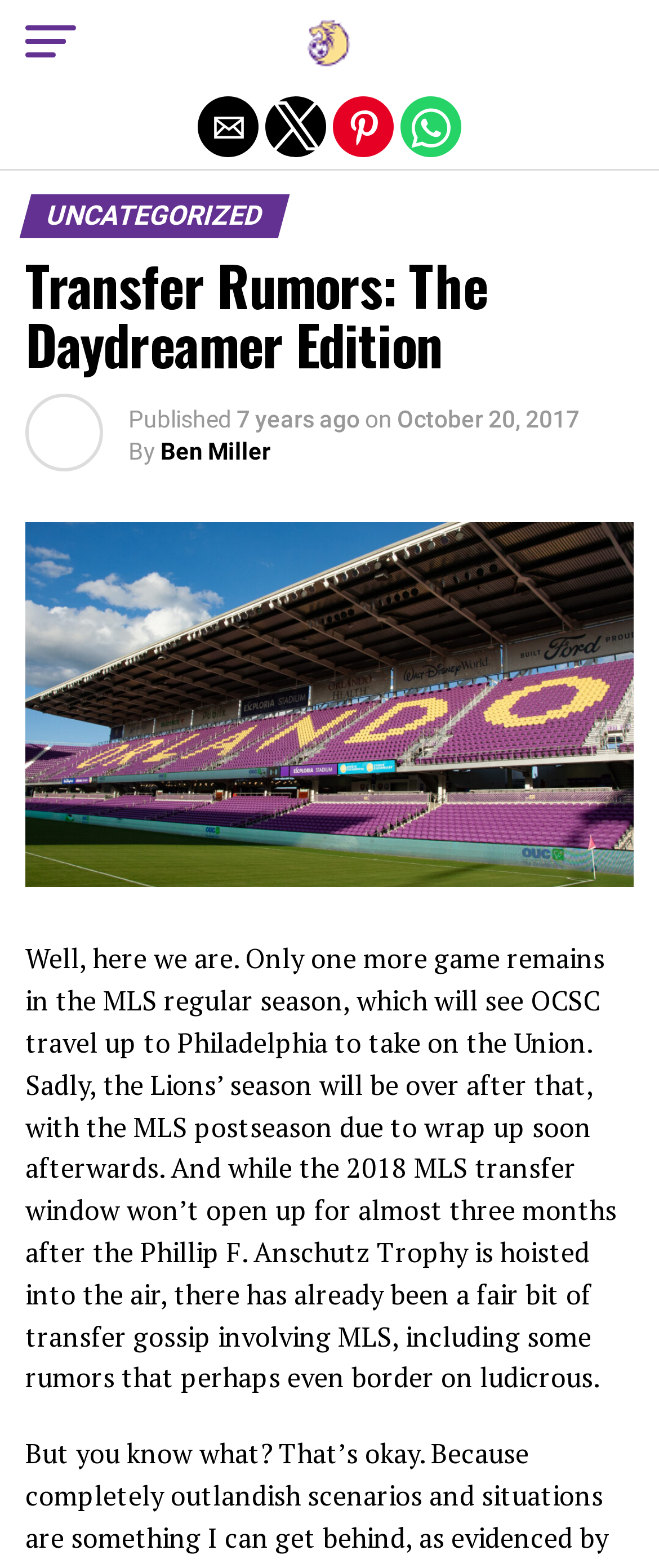Please give a concise answer to this question using a single word or phrase: 
What is the name of the website?

The Mane Land